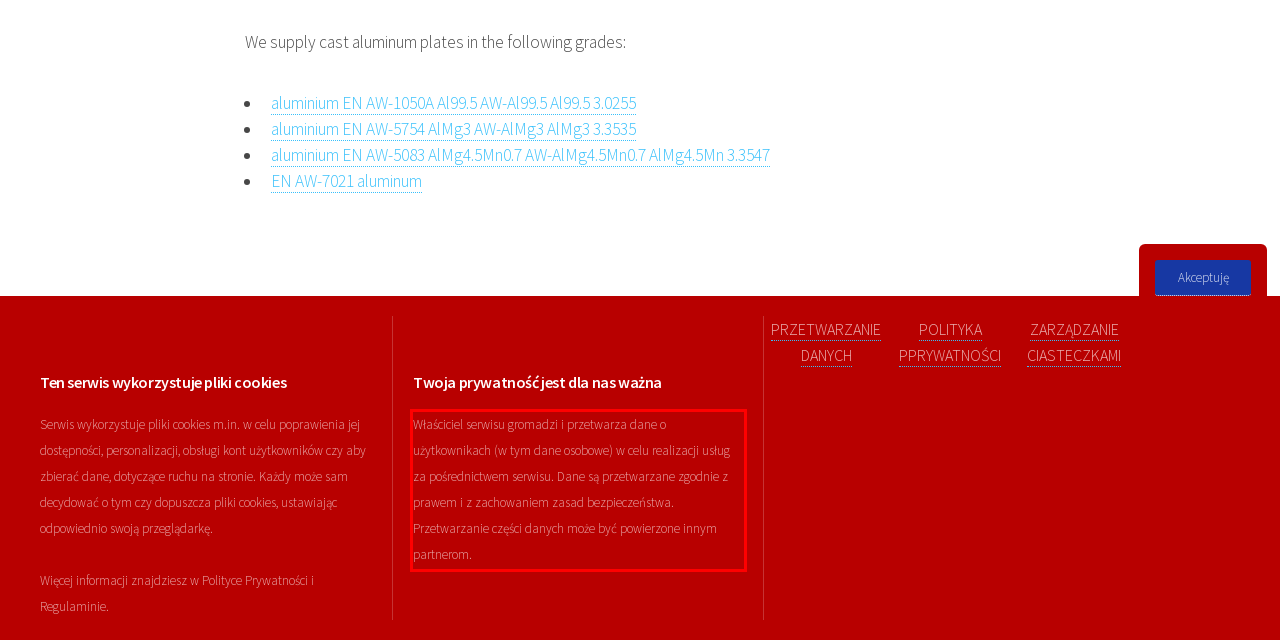Analyze the screenshot of a webpage where a red rectangle is bounding a UI element. Extract and generate the text content within this red bounding box.

Właściciel serwisu gromadzi i przetwarza dane o użytkownikach (w tym dane osobowe) w celu realizacji usług za pośrednictwem serwisu. Dane są przetwarzane zgodnie z prawem i z zachowaniem zasad bezpieczeństwa. Przetwarzanie części danych może być powierzone innym partnerom.